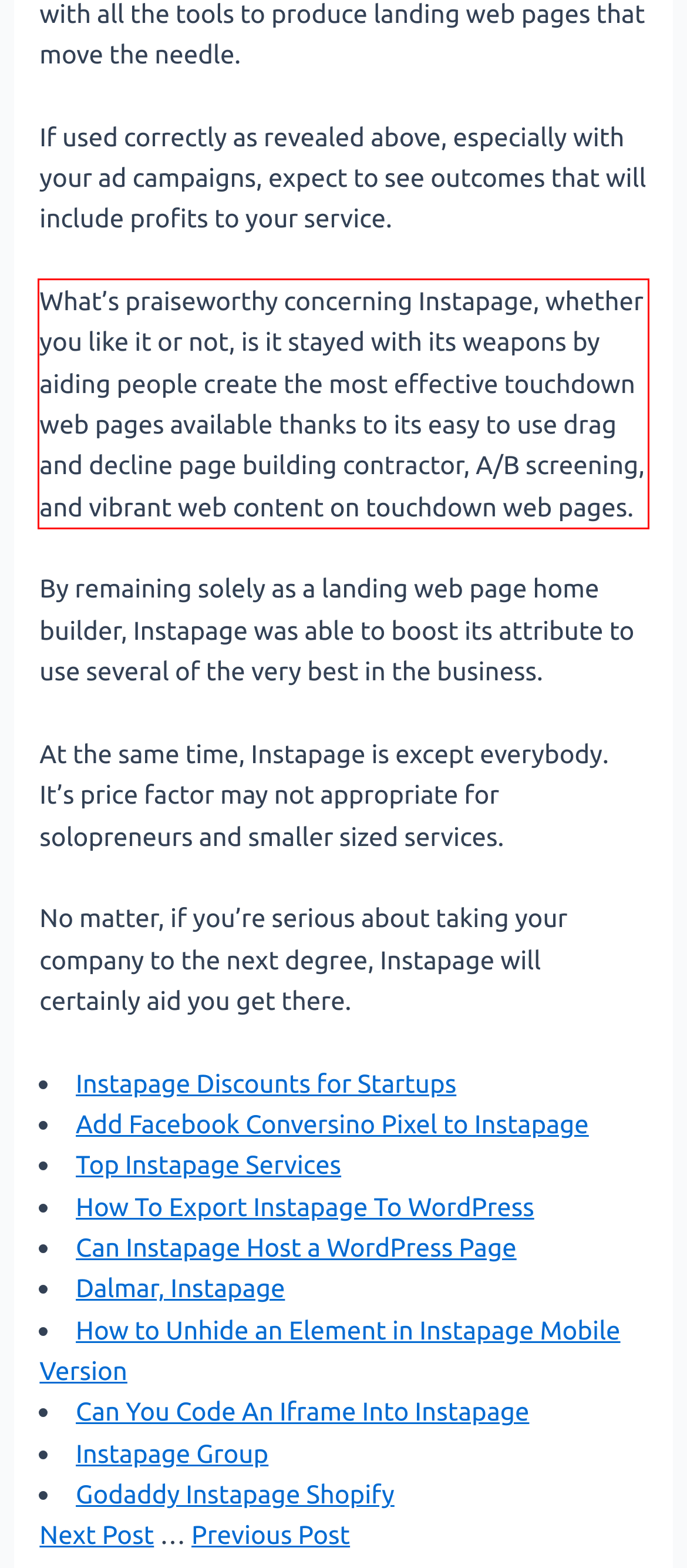From the provided screenshot, extract the text content that is enclosed within the red bounding box.

What’s praiseworthy concerning Instapage, whether you like it or not, is it stayed with its weapons by aiding people create the most effective touchdown web pages available thanks to its easy to use drag and decline page building contractor, A/B screening, and vibrant web content on touchdown web pages.